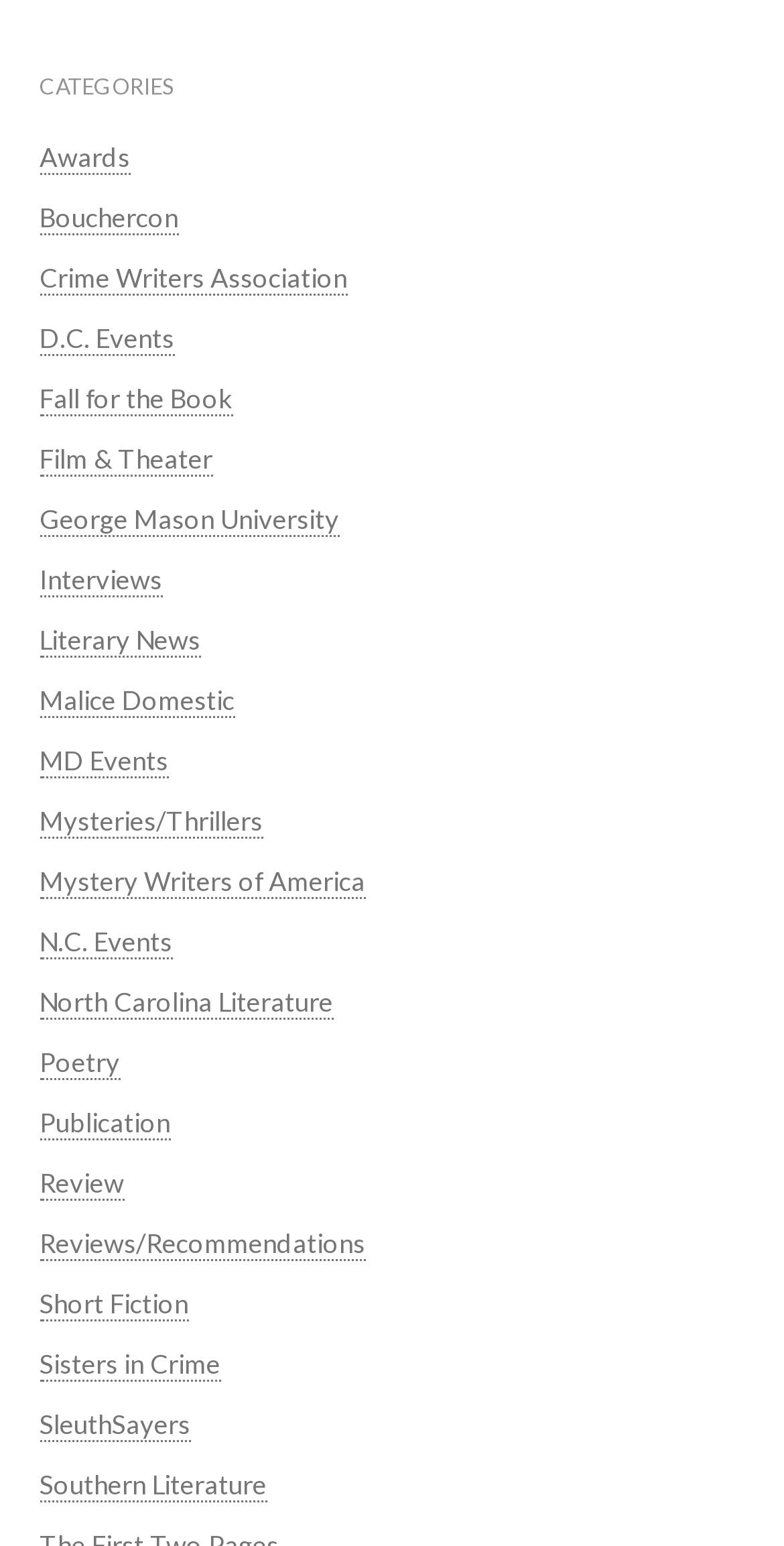Locate the bounding box coordinates of the element to click to perform the following action: 'check out Sisters in Crime'. The coordinates should be given as four float values between 0 and 1, in the form of [left, top, right, bottom].

[0.05, 0.871, 0.281, 0.893]